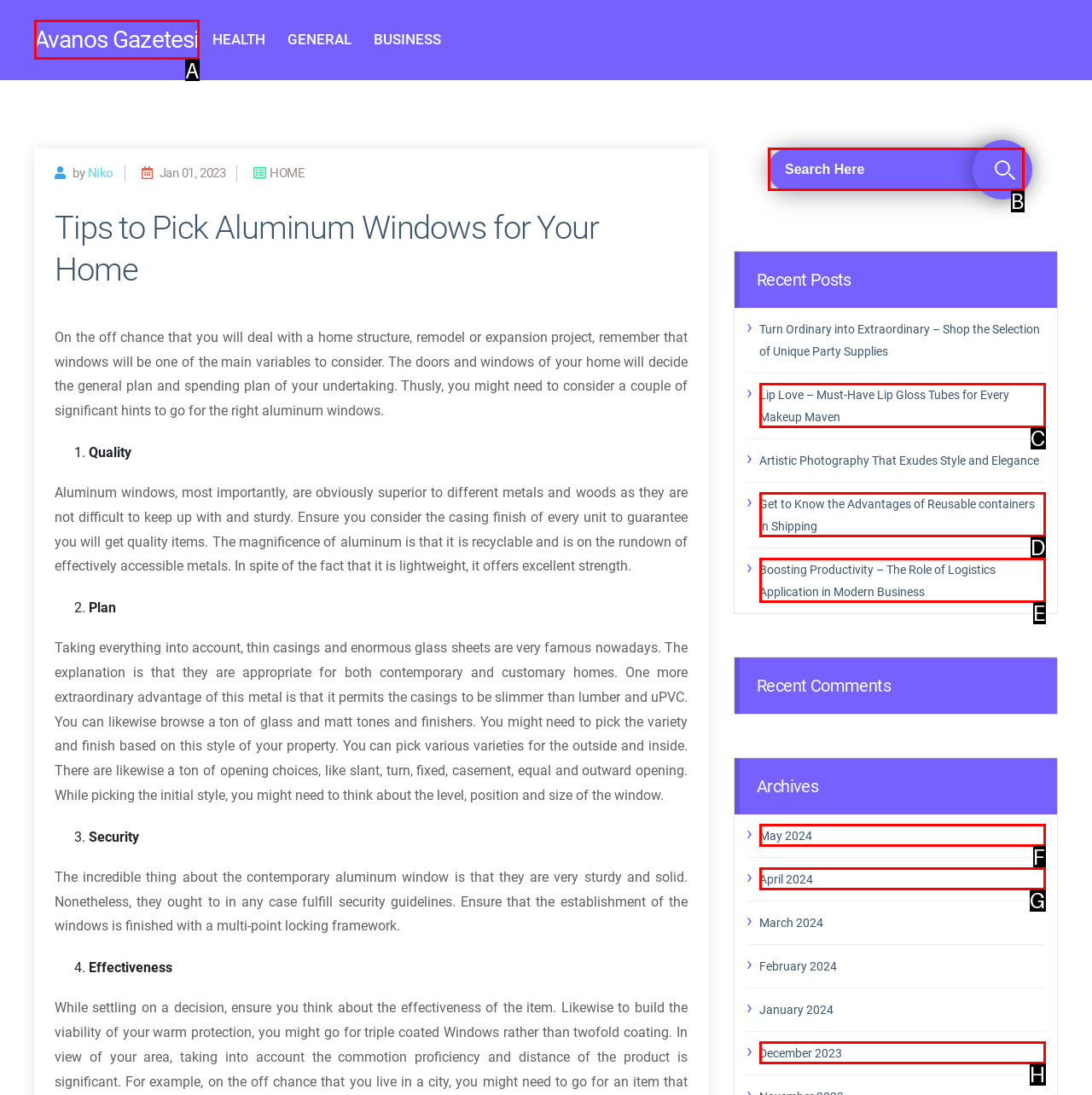Find the option that best fits the description: Privacy Policy. Answer with the letter of the option.

None